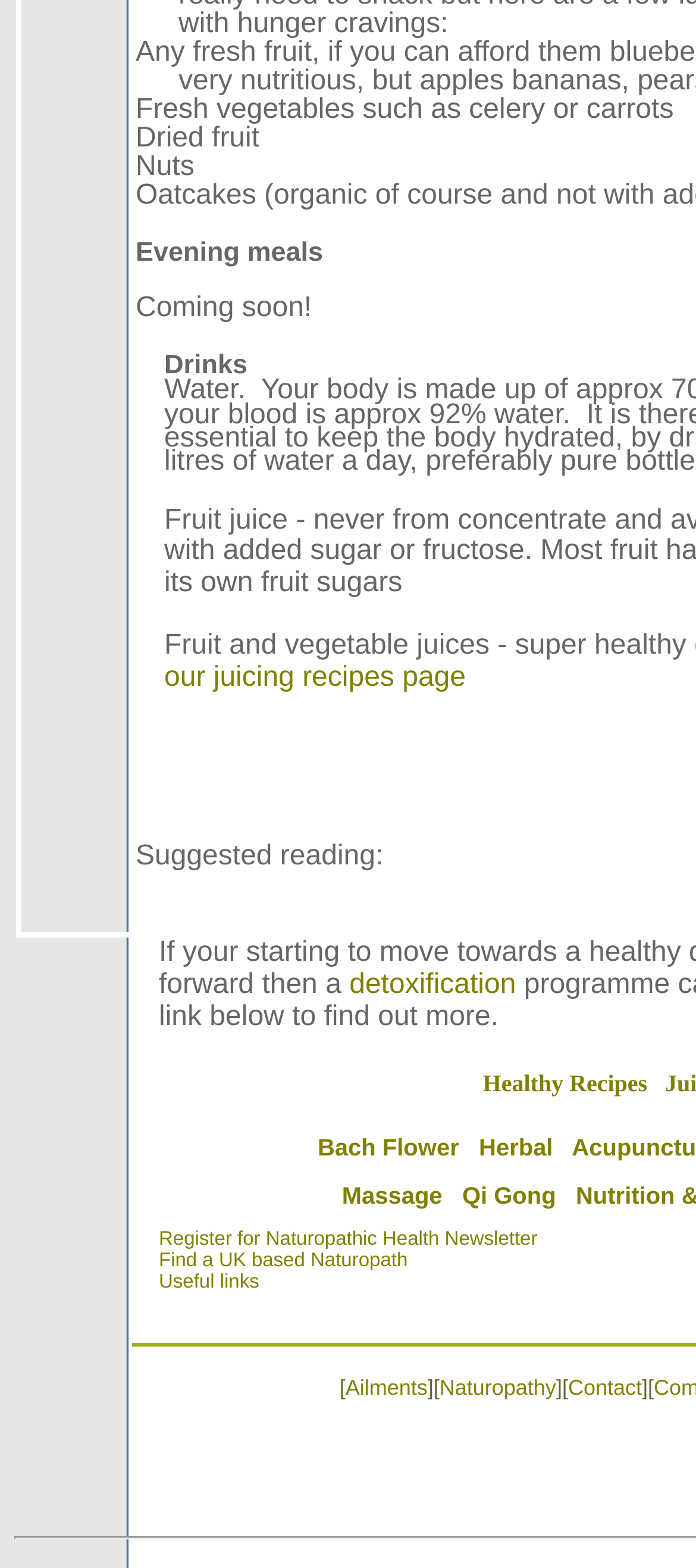Determine the bounding box coordinates of the clickable region to carry out the instruction: "Explore 'Property Value'".

None